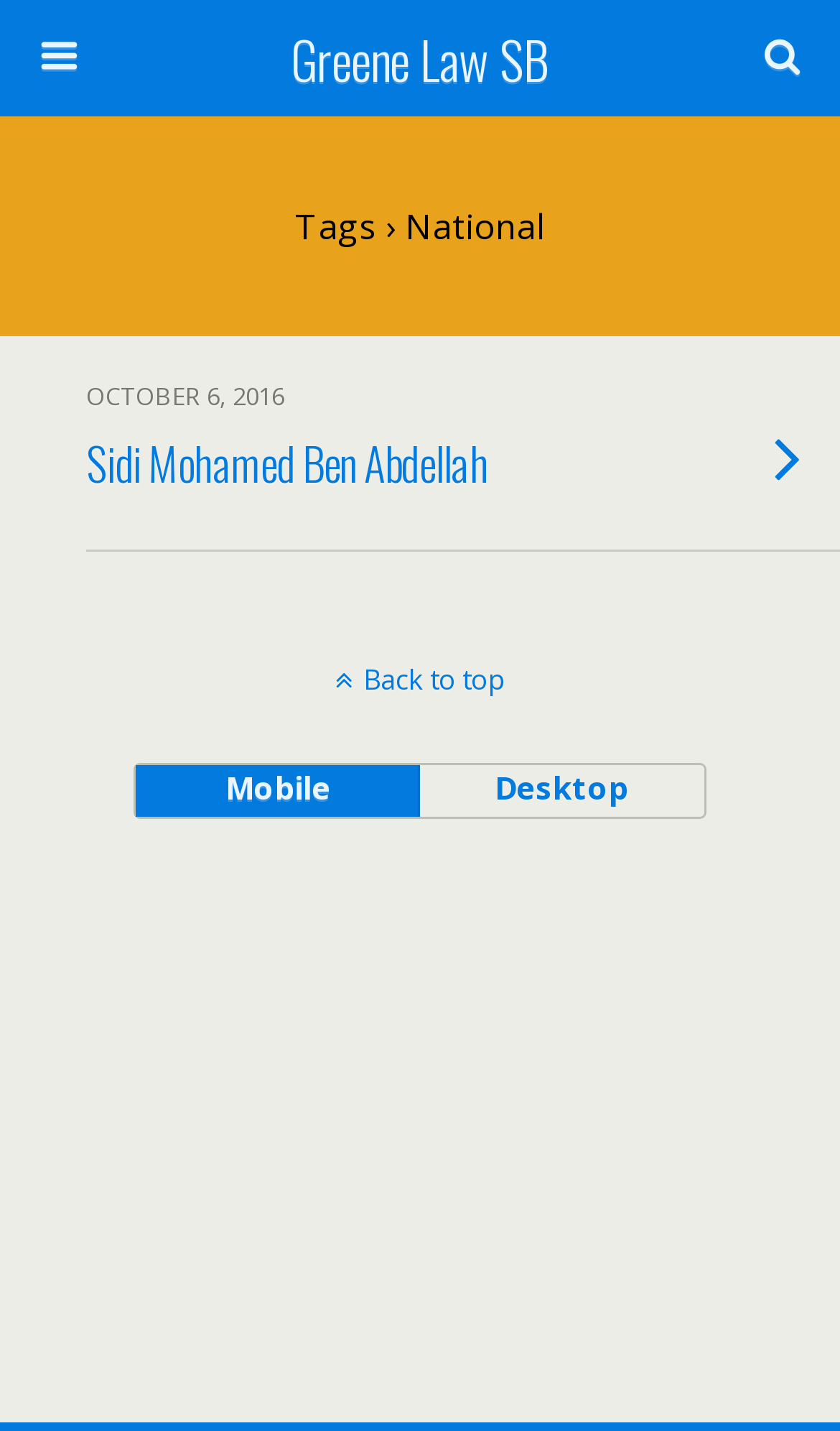Find the bounding box of the UI element described as follows: "name="s" placeholder="Search this website…"".

[0.051, 0.089, 0.754, 0.13]